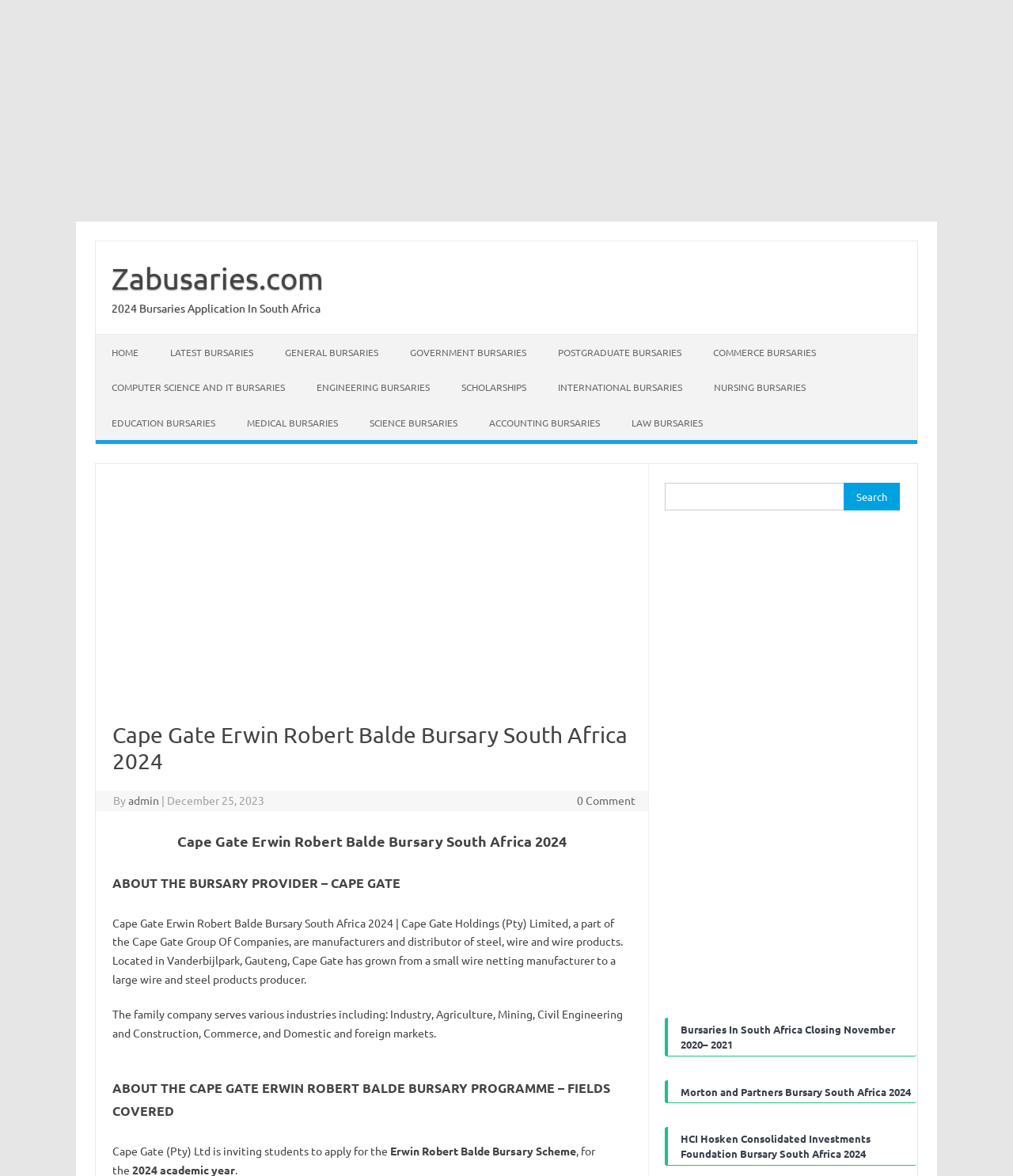What is the purpose of the search bar? Examine the screenshot and reply using just one word or a brief phrase.

To search for bursaries